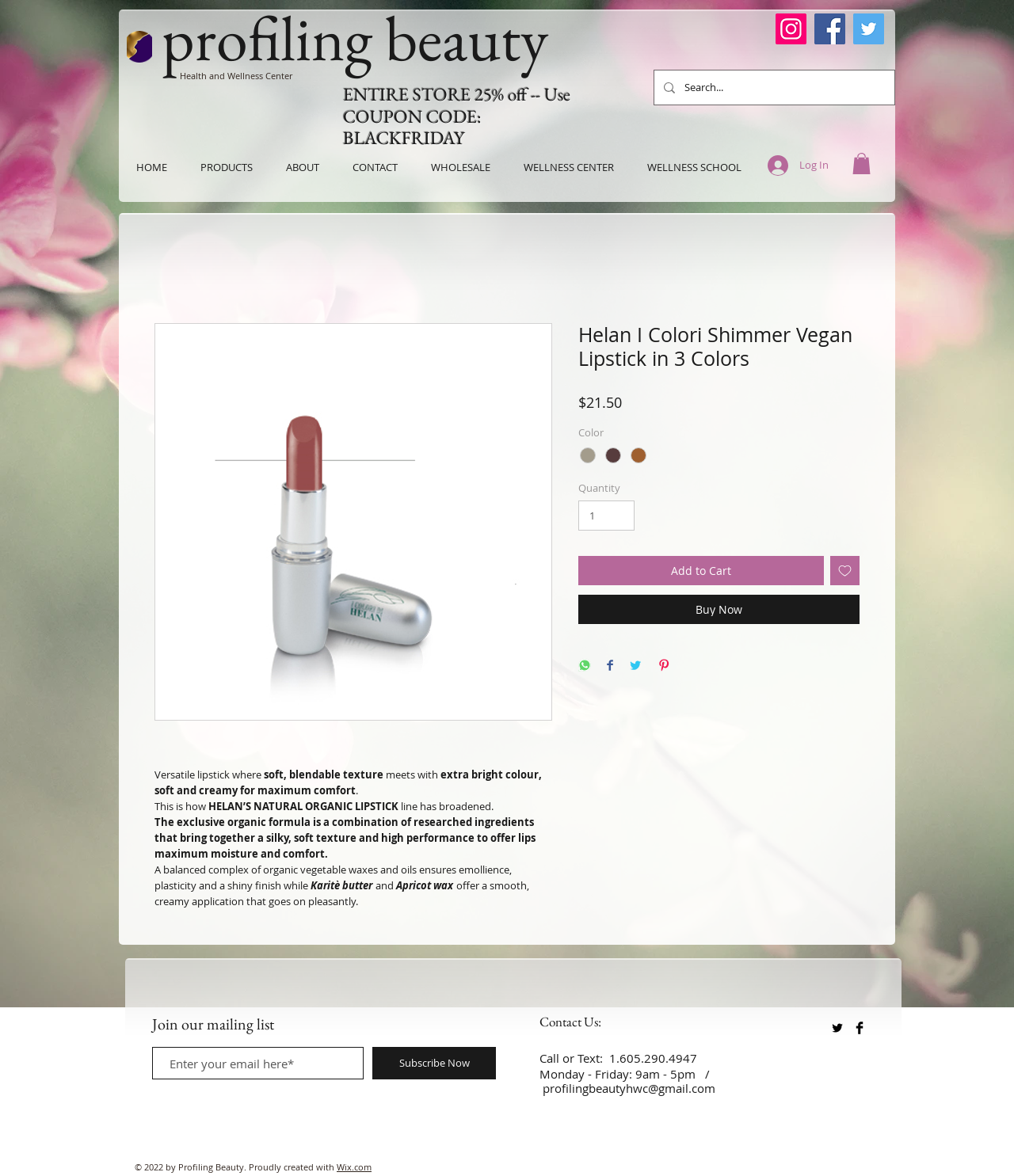What is the name of the lipstick product?
Please look at the screenshot and answer using one word or phrase.

Helan I Colori Shimmer Vegan Lipstick